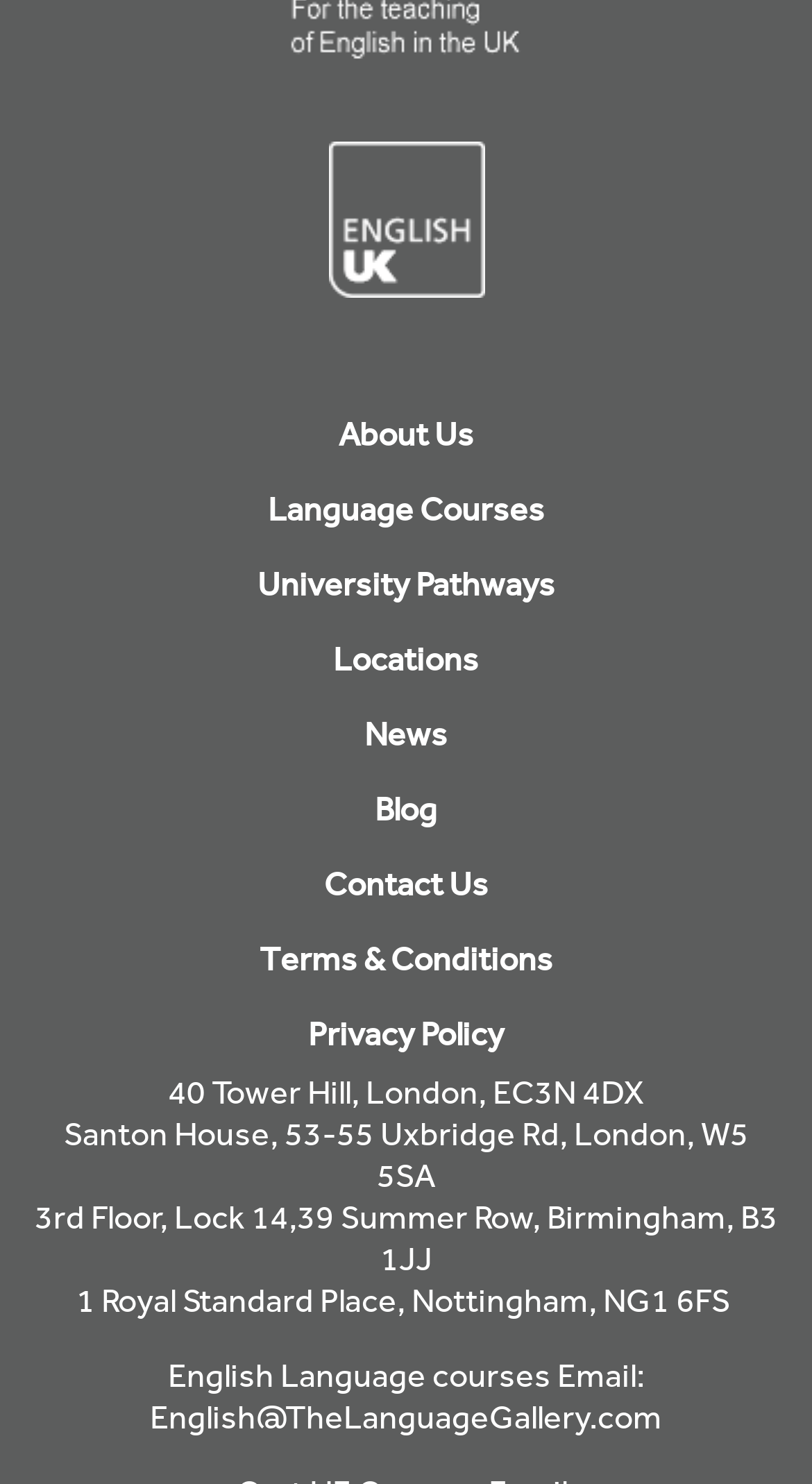Identify the bounding box coordinates for the UI element mentioned here: "Locations". Provide the coordinates as four float values between 0 and 1, i.e., [left, top, right, bottom].

[0.397, 0.42, 0.603, 0.47]